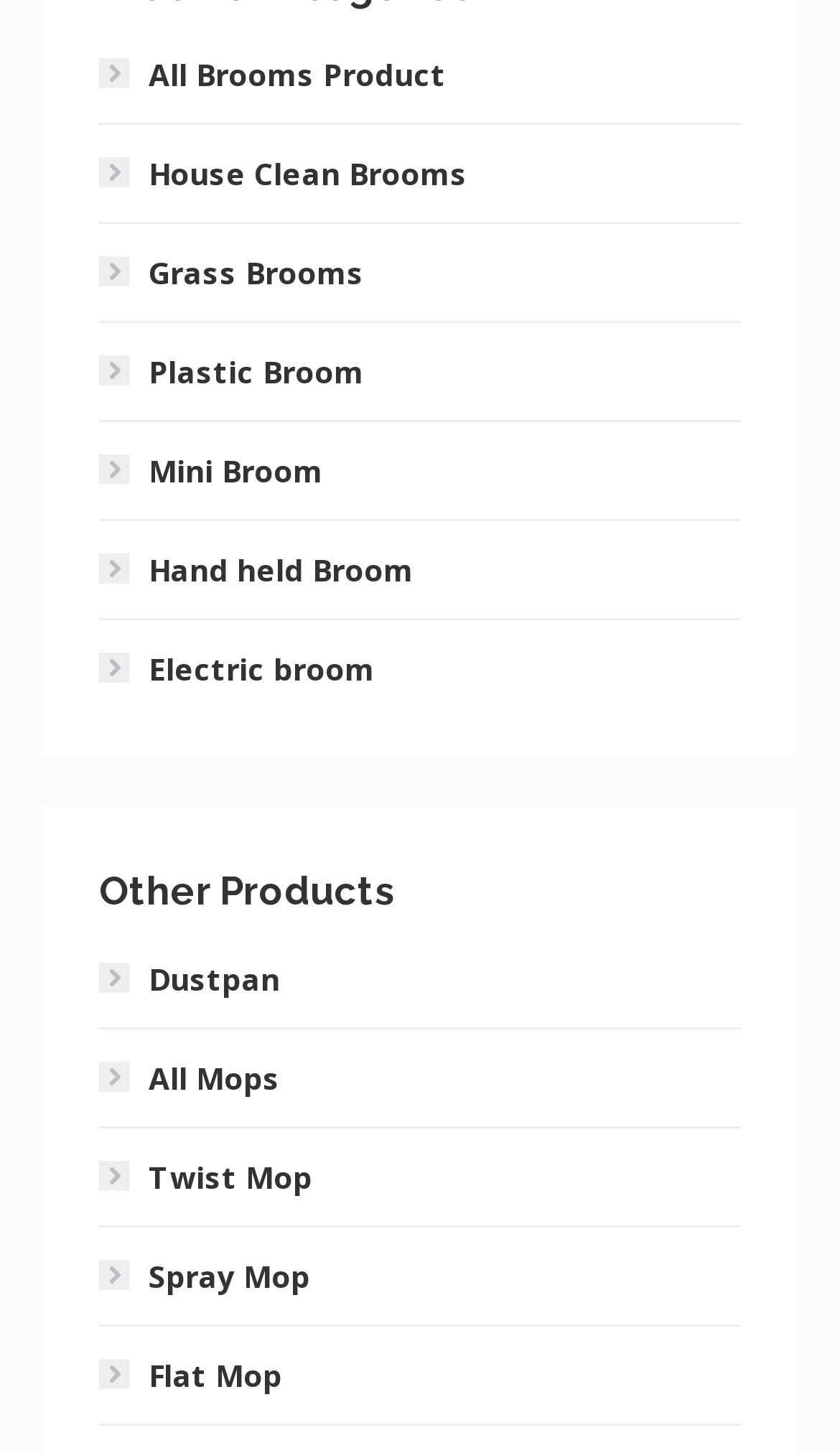Identify the bounding box coordinates of the clickable section necessary to follow the following instruction: "Learn about electric brooms". The coordinates should be presented as four float numbers from 0 to 1, i.e., [left, top, right, bottom].

[0.118, 0.442, 0.485, 0.48]